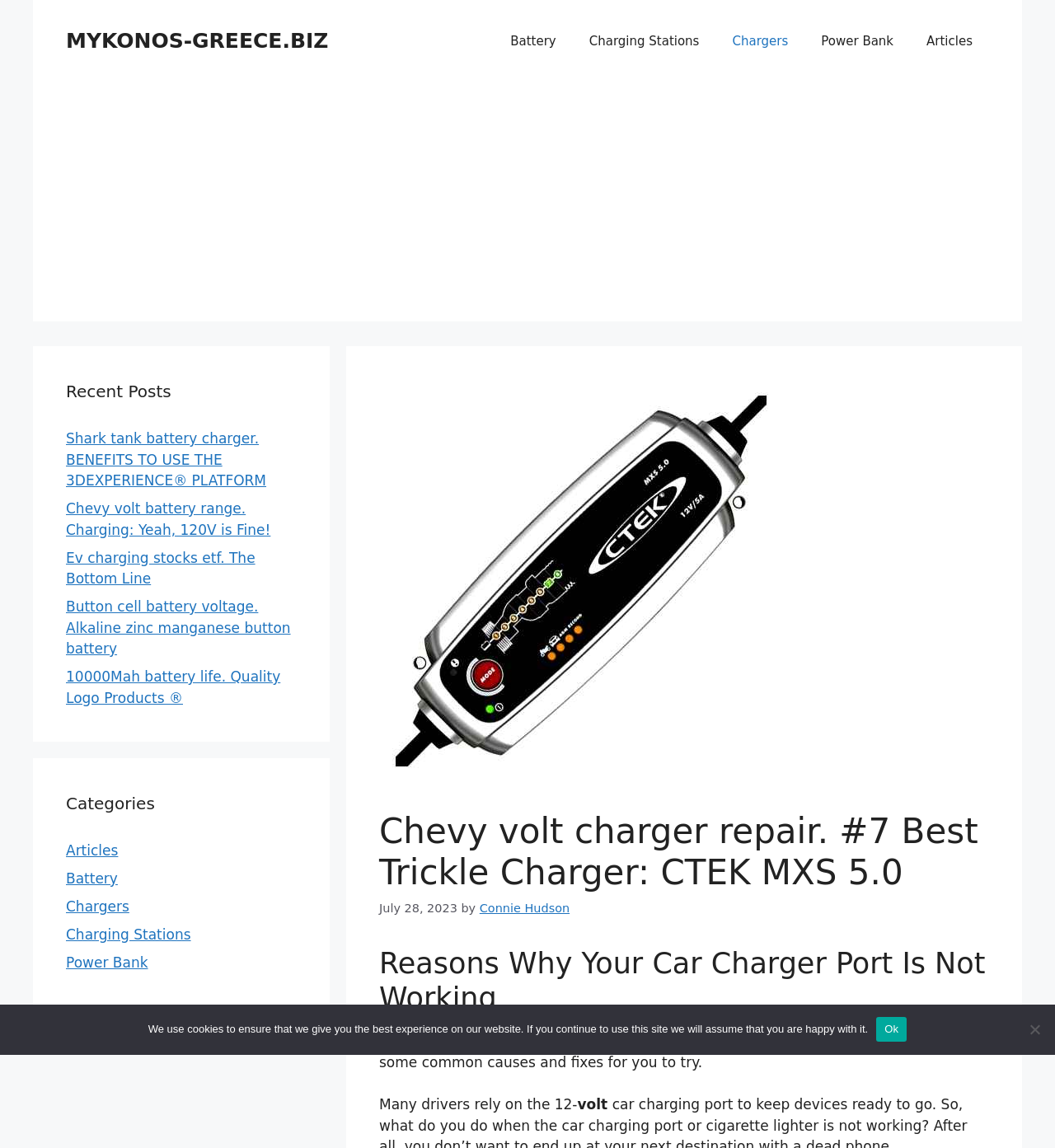What are the other topics related to car charging discussed on the website?
We need a detailed and meticulous answer to the question.

I determined the other topics related to car charging by looking at the navigation menu at the top of the webpage, which includes links to 'Battery', 'Charging Stations', 'Chargers', 'Power Bank', and 'Articles'. These categories suggest that the website discusses various aspects of car charging beyond just car chargers.